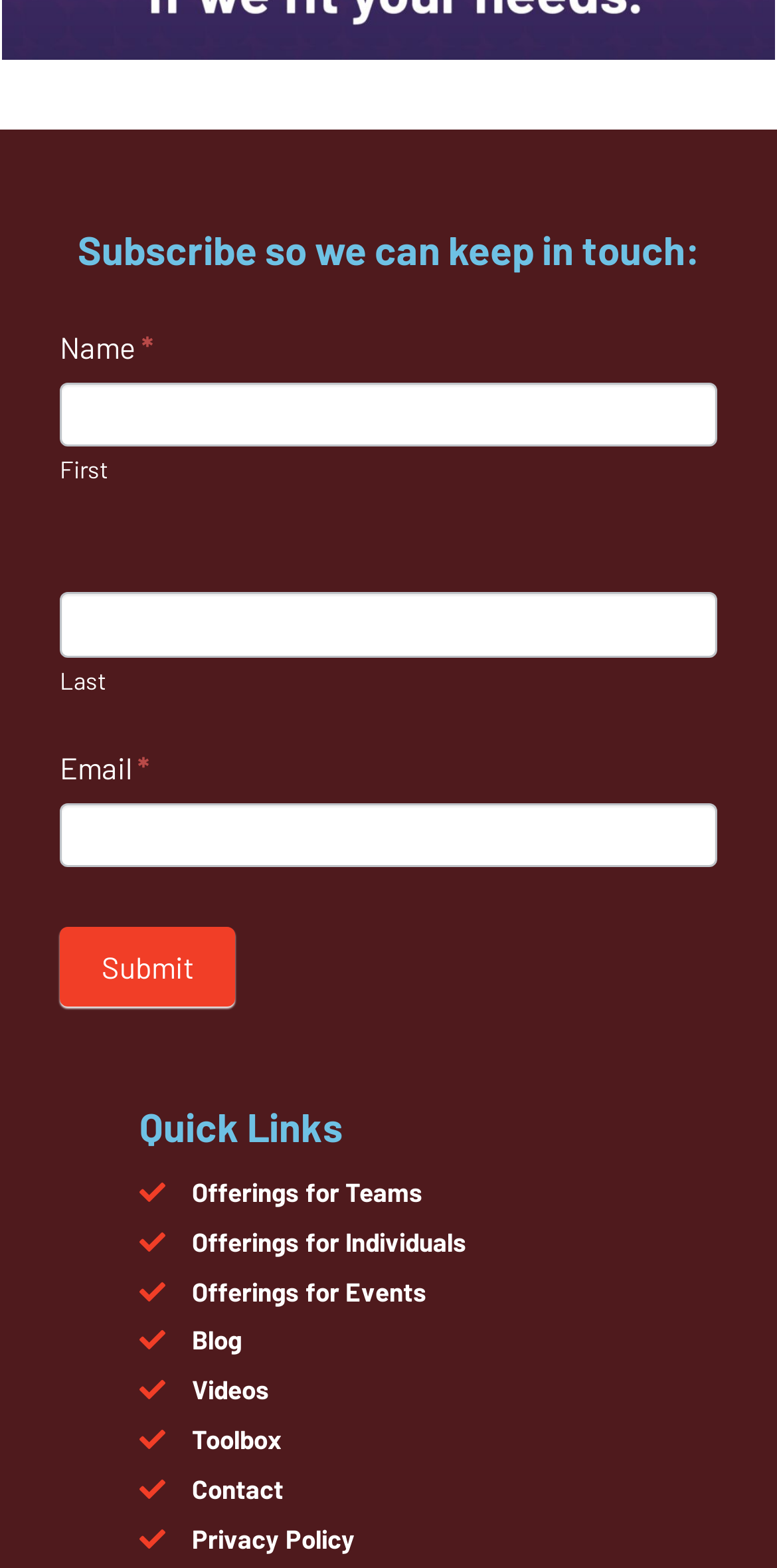Provide the bounding box coordinates of the HTML element described as: "Offerings for Teams". The bounding box coordinates should be four float numbers between 0 and 1, i.e., [left, top, right, bottom].

[0.179, 0.75, 0.544, 0.771]